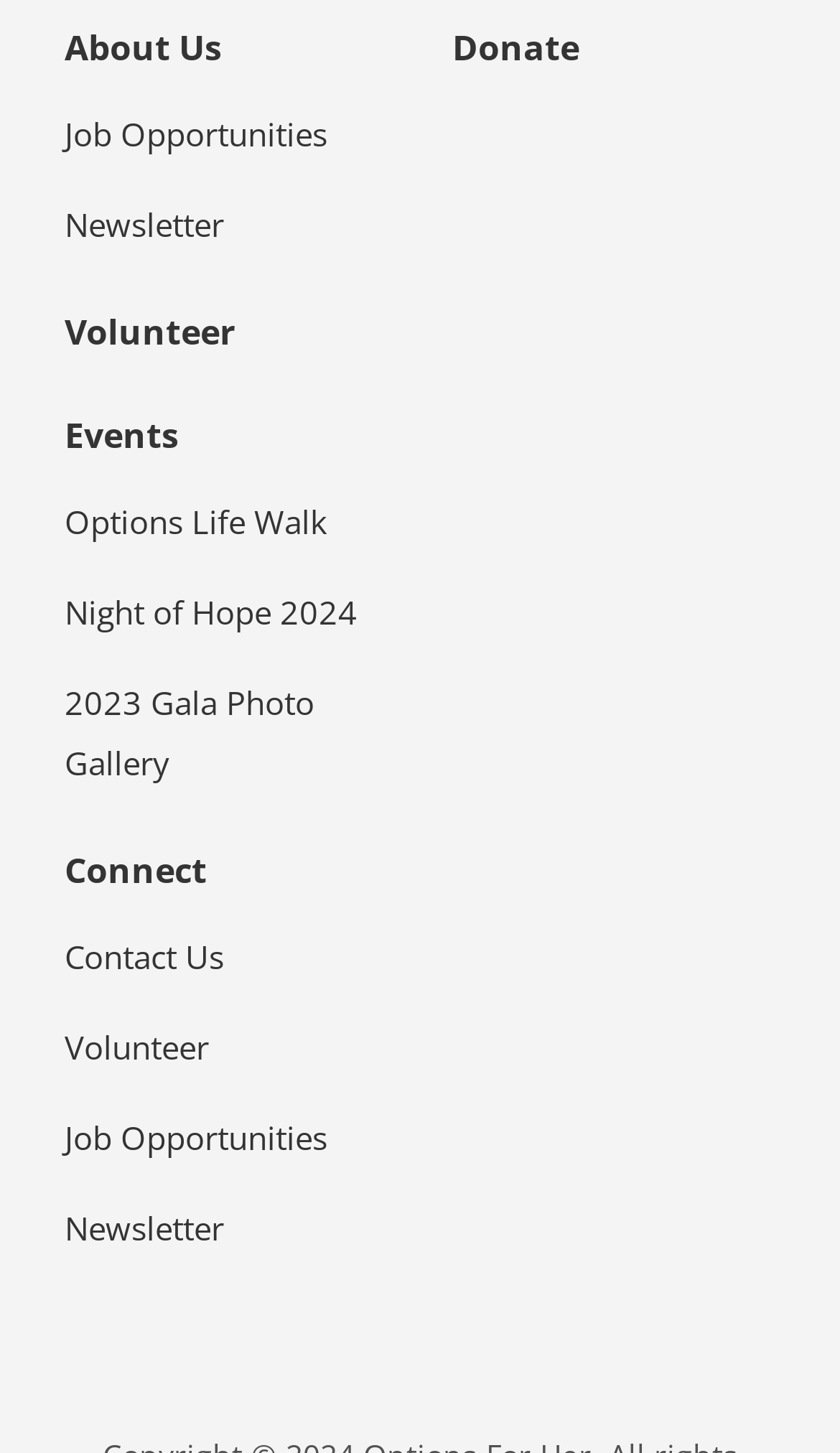Respond concisely with one word or phrase to the following query:
How many links are there in the top-left corner?

9